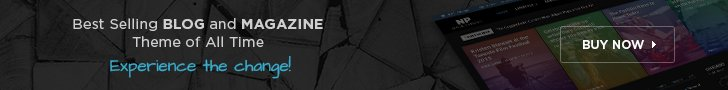Offer a detailed narrative of the image's content.

An engaging advertisement banner promoting a highly popular blog and magazine theme. The banner highlights its status as the "Best Selling BLOG and MAGAZINE Theme of All Time," encouraging users to "Experience the change!" with a prominent "BUY NOW" button for easy purchasing access. The design features a sleek backdrop that emphasizes the theme’s modern and professional appeal, making it an enticing option for content creators looking to enhance their online presence.